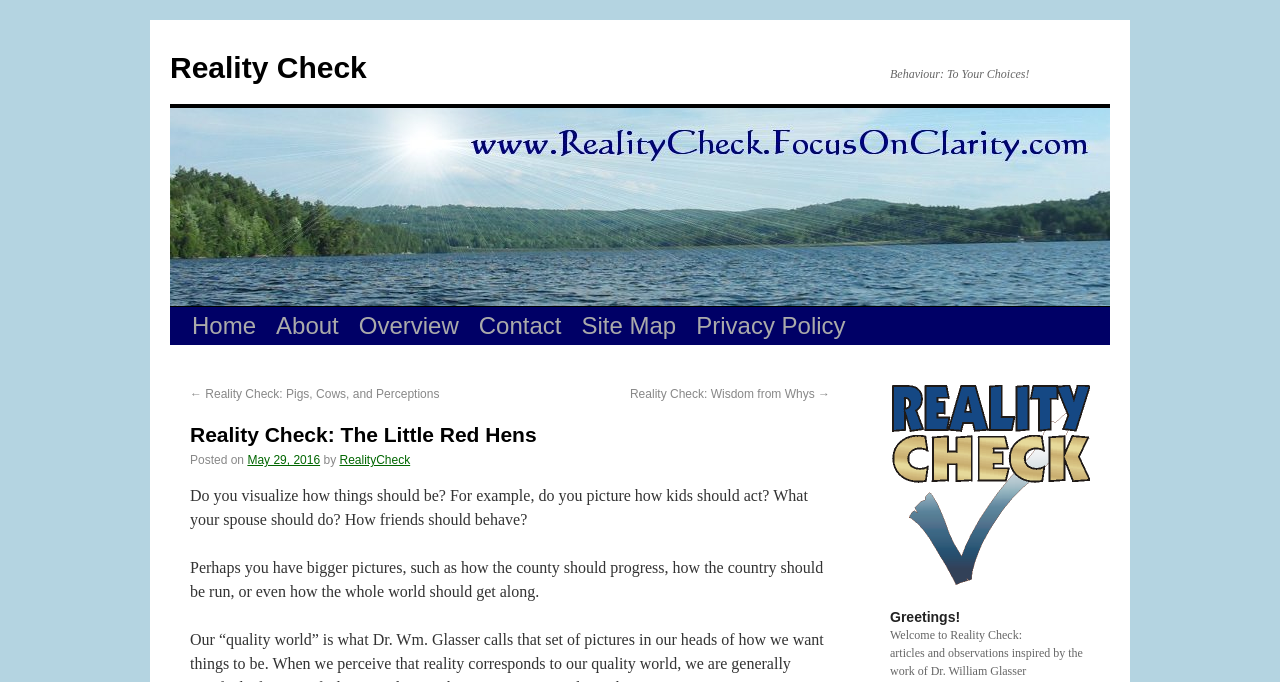Locate the bounding box of the user interface element based on this description: "May 29, 2016".

[0.193, 0.665, 0.25, 0.685]